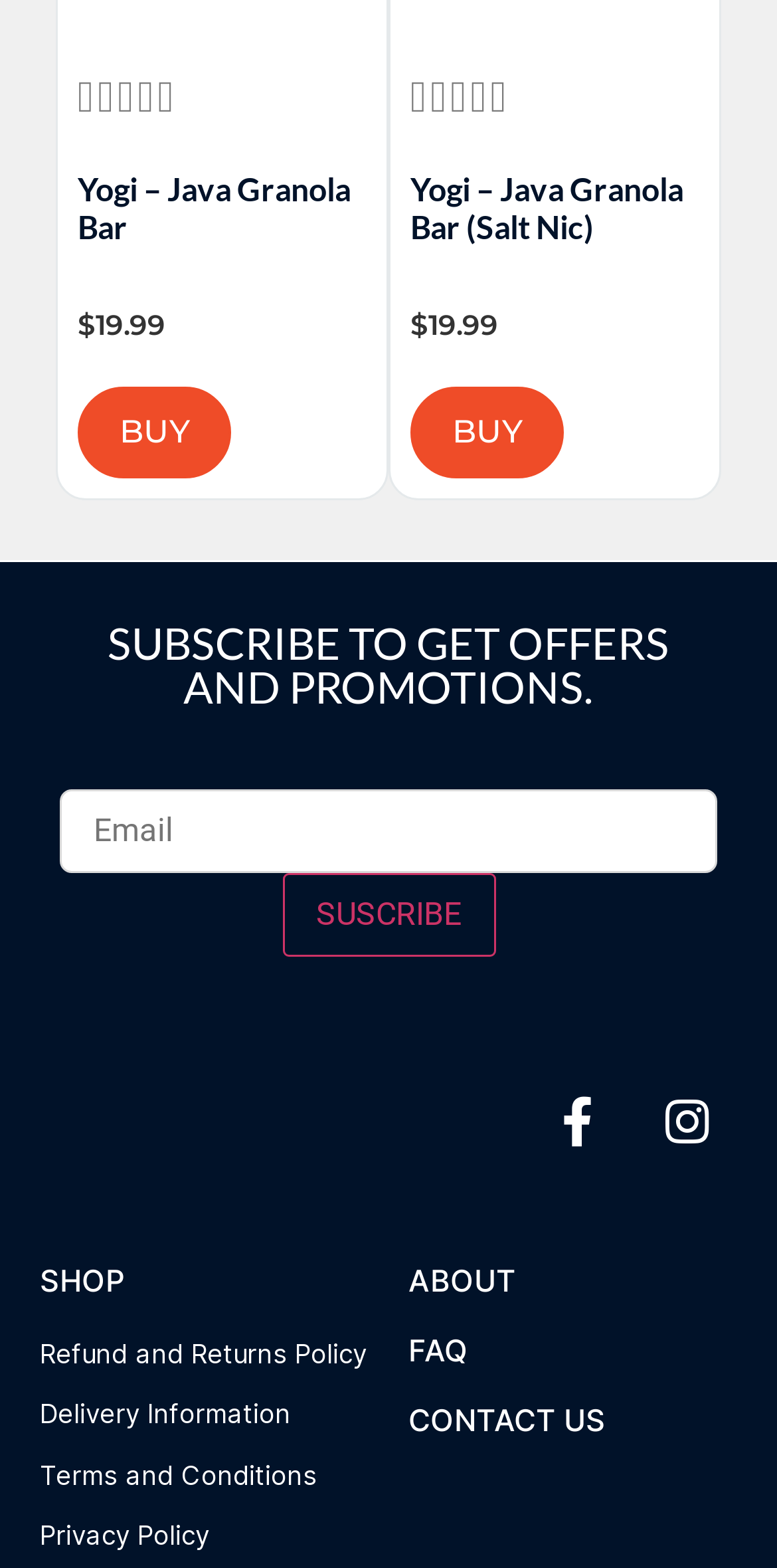Identify the bounding box coordinates for the element that needs to be clicked to fulfill this instruction: "Go to SHOP page". Provide the coordinates in the format of four float numbers between 0 and 1: [left, top, right, bottom].

[0.051, 0.804, 0.162, 0.828]